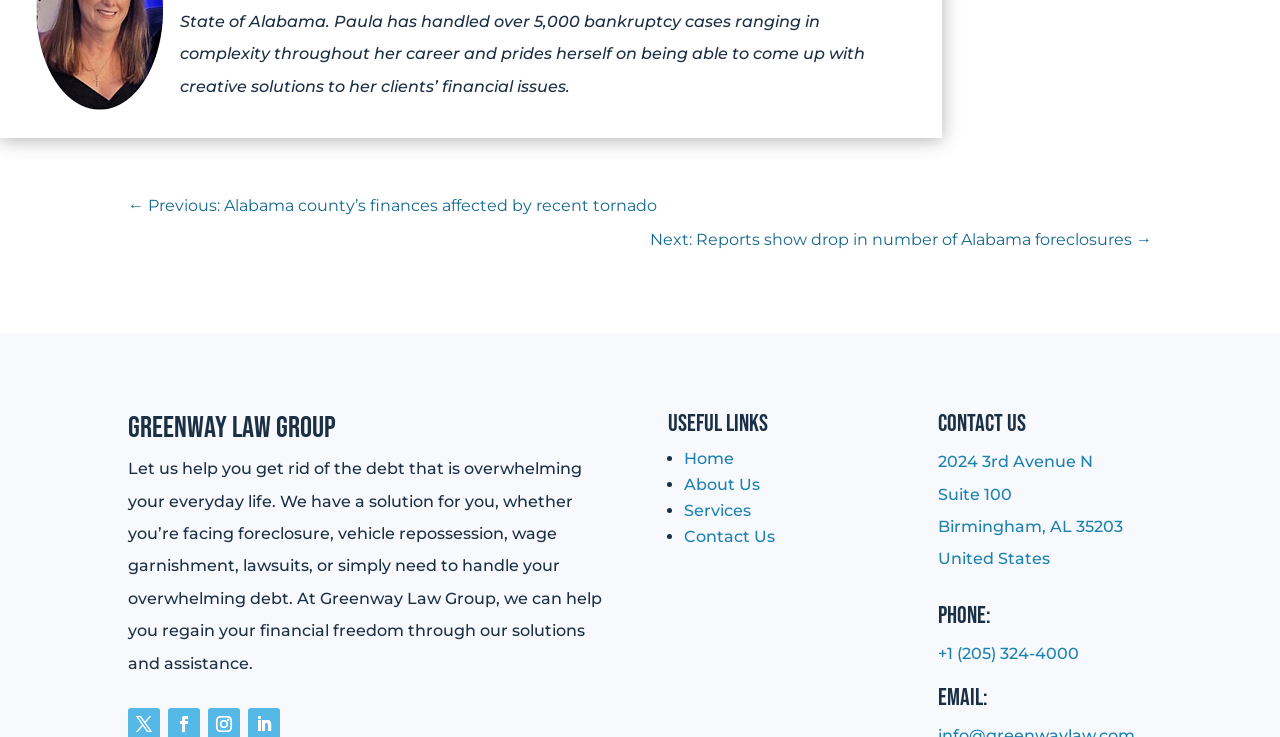What is the address of the law group?
Provide a detailed answer to the question, using the image to inform your response.

The address of the law group can be found in the link element with the text '2024 3rd Avenue N Suite 100 Birmingham, AL 35203 United States' located in the contact information section.